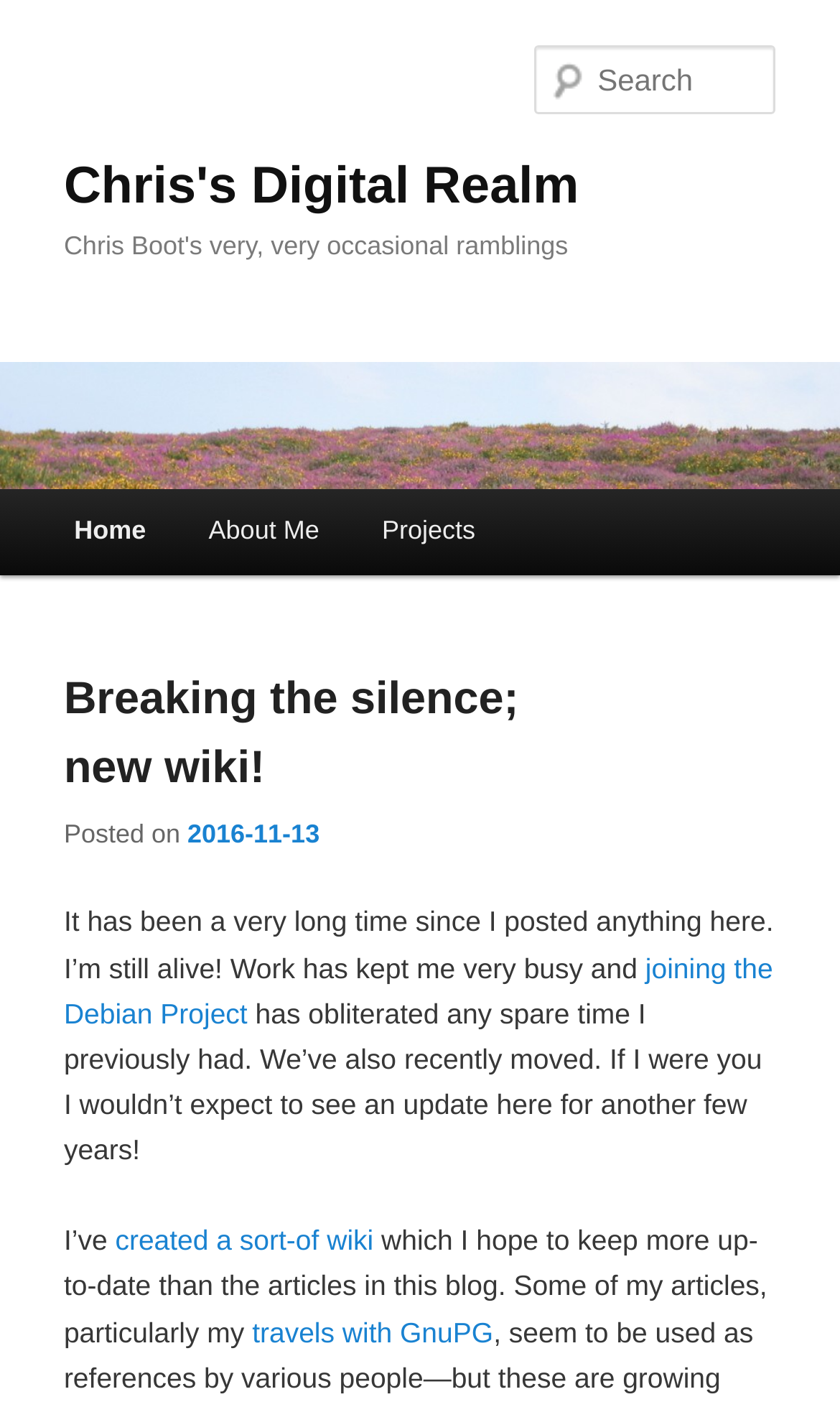Please identify the bounding box coordinates of the element's region that should be clicked to execute the following instruction: "Search for something". The bounding box coordinates must be four float numbers between 0 and 1, i.e., [left, top, right, bottom].

[0.637, 0.032, 0.924, 0.081]